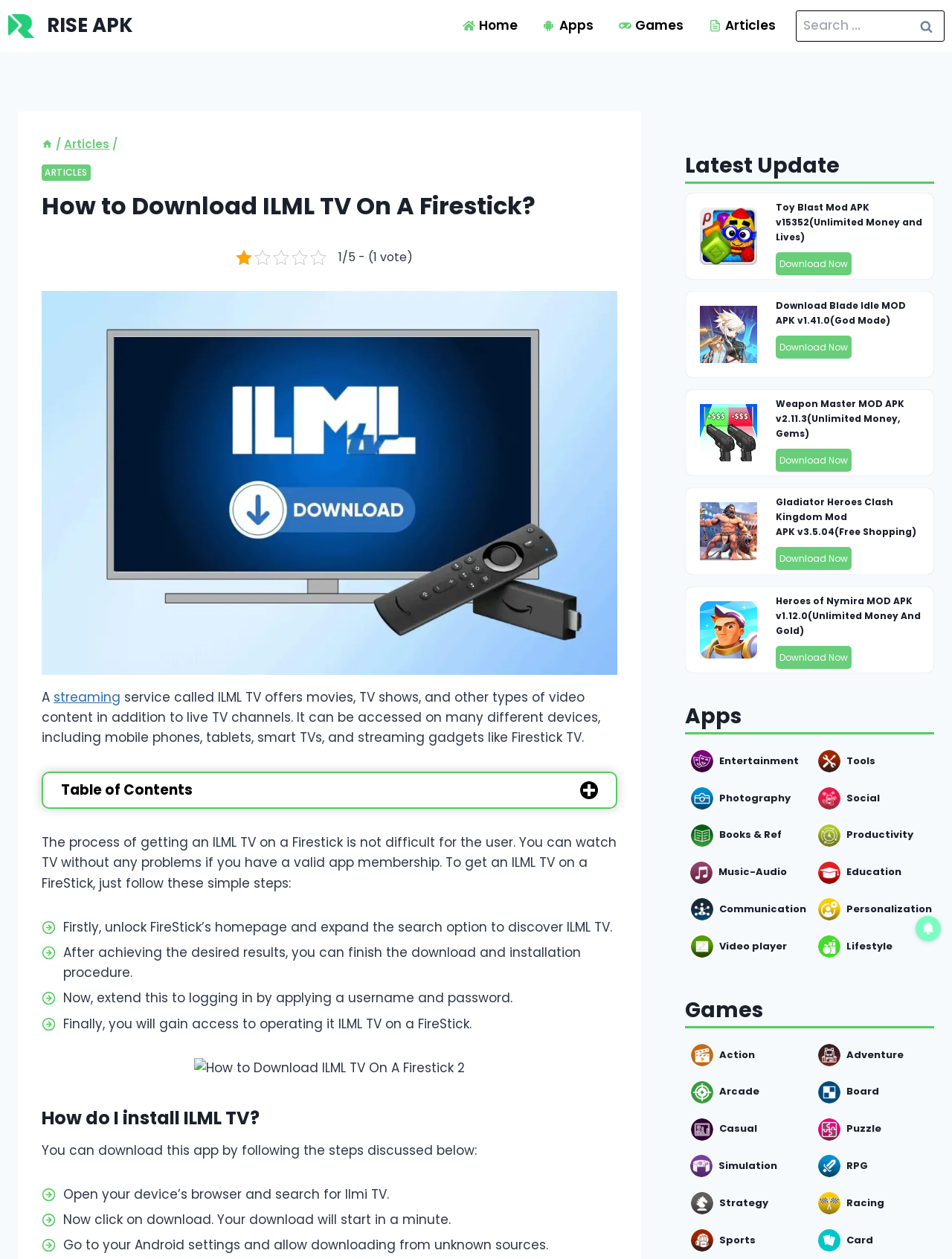Find the bounding box coordinates of the clickable element required to execute the following instruction: "Click on the 'Speeches' link". Provide the coordinates as four float numbers between 0 and 1, i.e., [left, top, right, bottom].

None